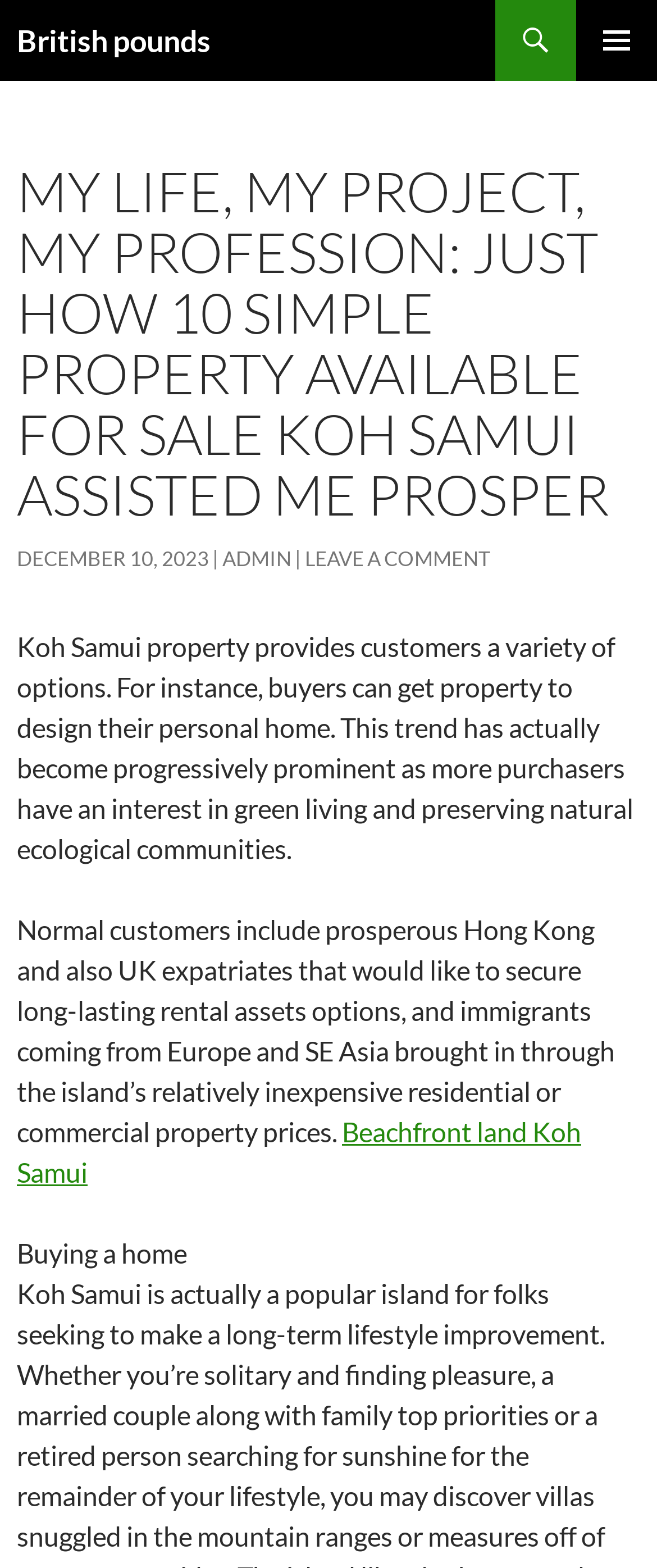Extract the bounding box of the UI element described as: "British pounds".

[0.026, 0.0, 0.321, 0.052]